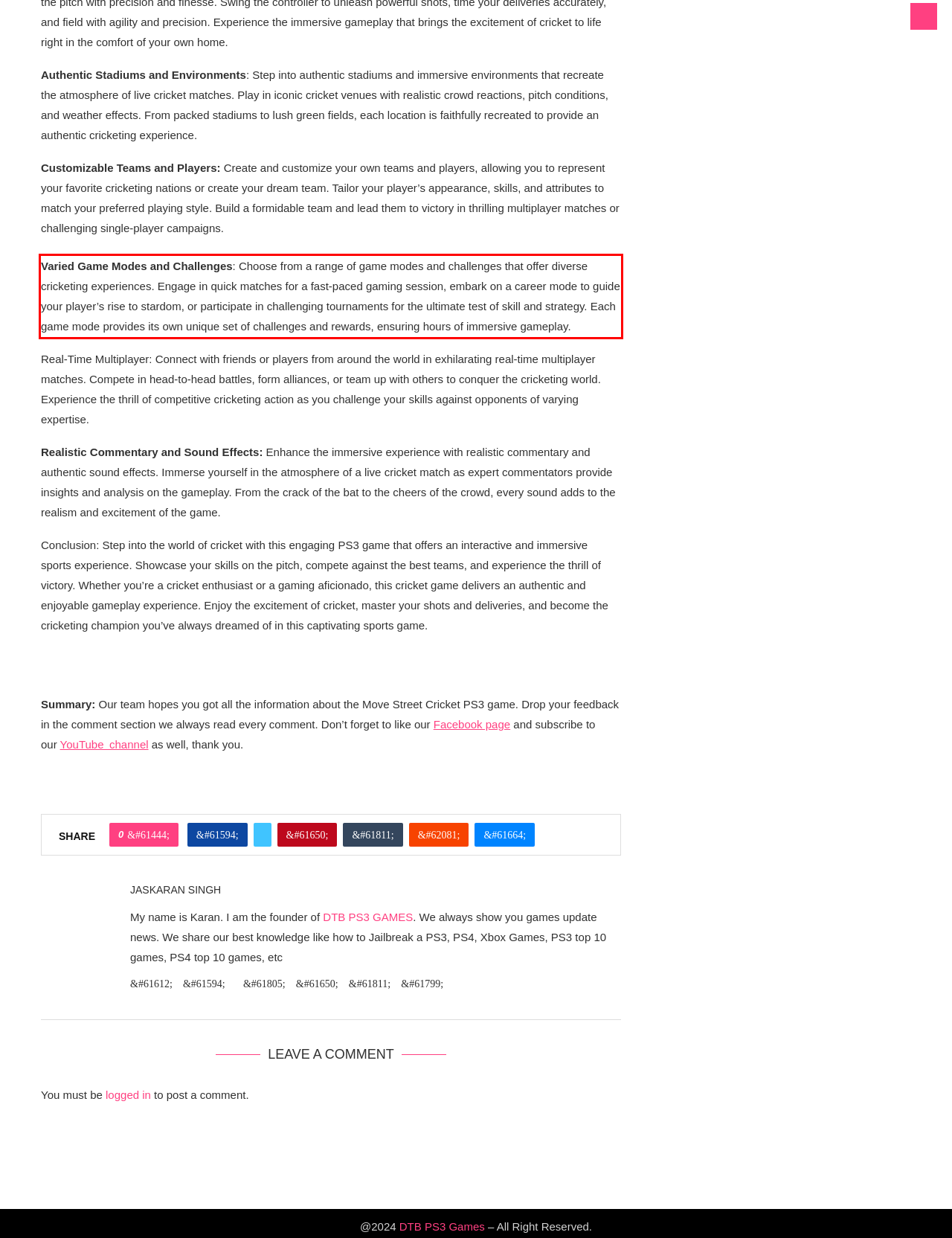Please examine the screenshot of the webpage and read the text present within the red rectangle bounding box.

Varied Game Modes and Challenges: Choose from a range of game modes and challenges that offer diverse cricketing experiences. Engage in quick matches for a fast-paced gaming session, embark on a career mode to guide your player’s rise to stardom, or participate in challenging tournaments for the ultimate test of skill and strategy. Each game mode provides its own unique set of challenges and rewards, ensuring hours of immersive gameplay.